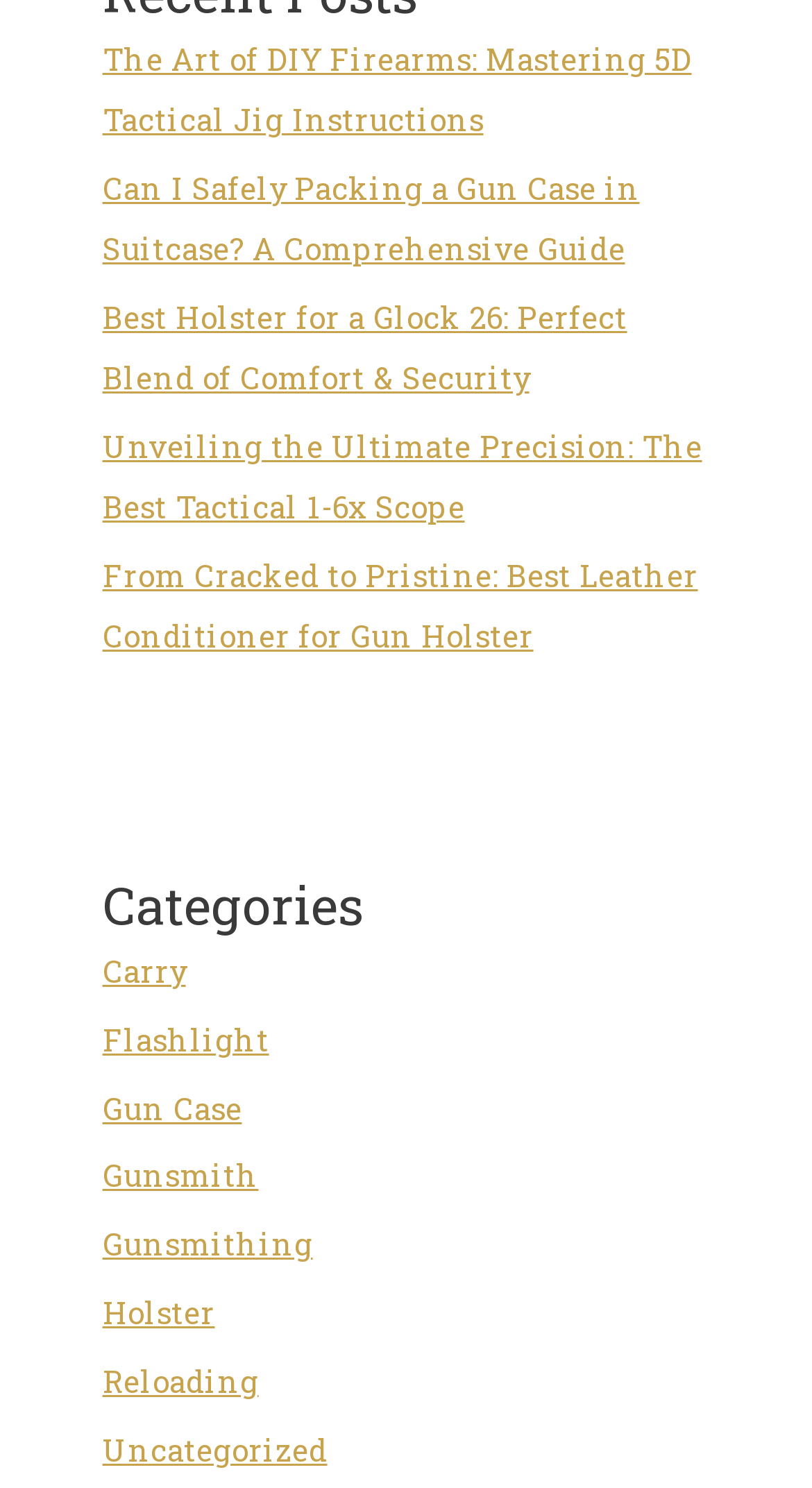Could you indicate the bounding box coordinates of the region to click in order to complete this instruction: "Browse the categories section".

[0.126, 0.587, 0.874, 0.632]